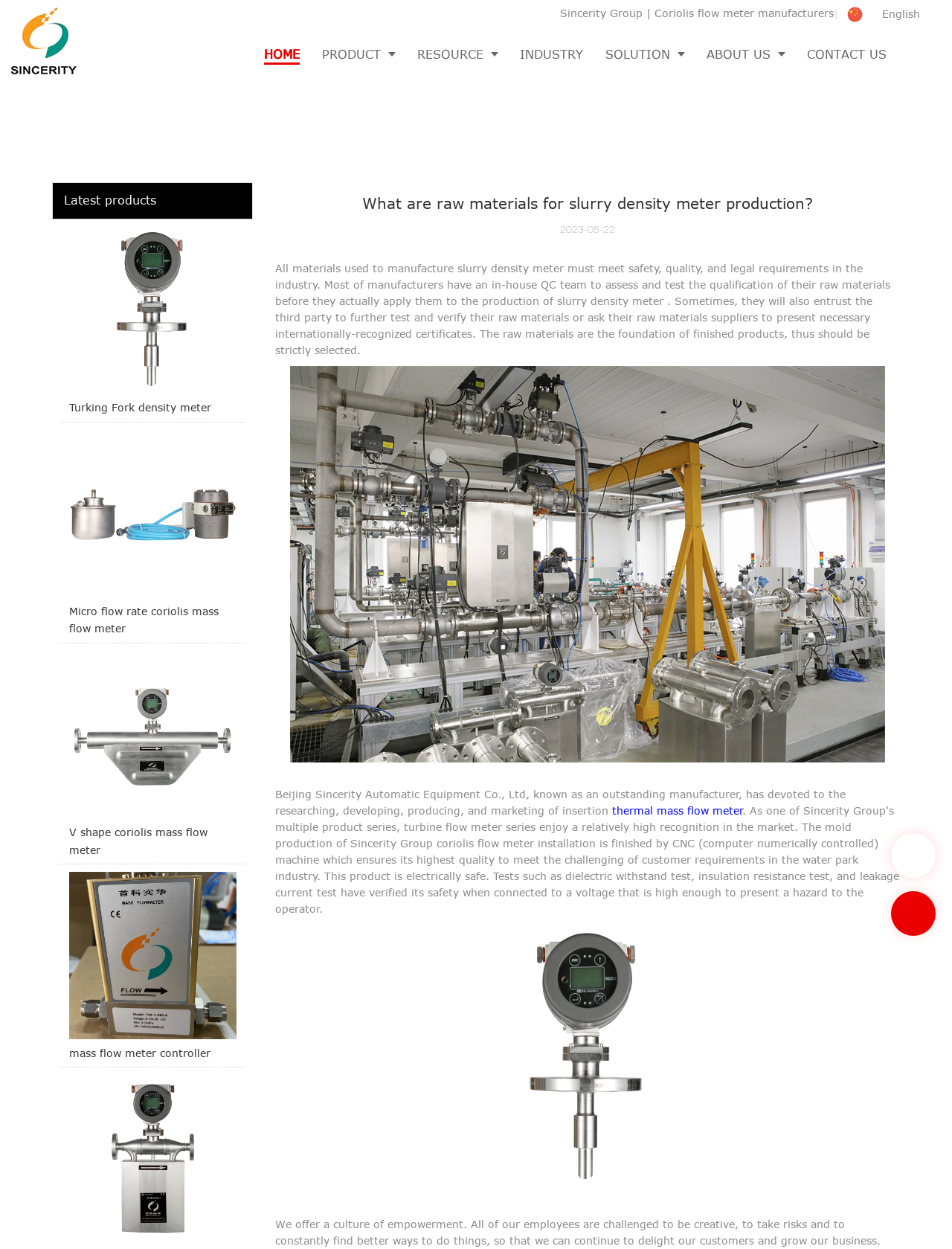Find and provide the bounding box coordinates for the UI element described here: "thermal mass flow meter". The coordinates should be given as four float numbers between 0 and 1: [left, top, right, bottom].

[0.643, 0.644, 0.78, 0.654]